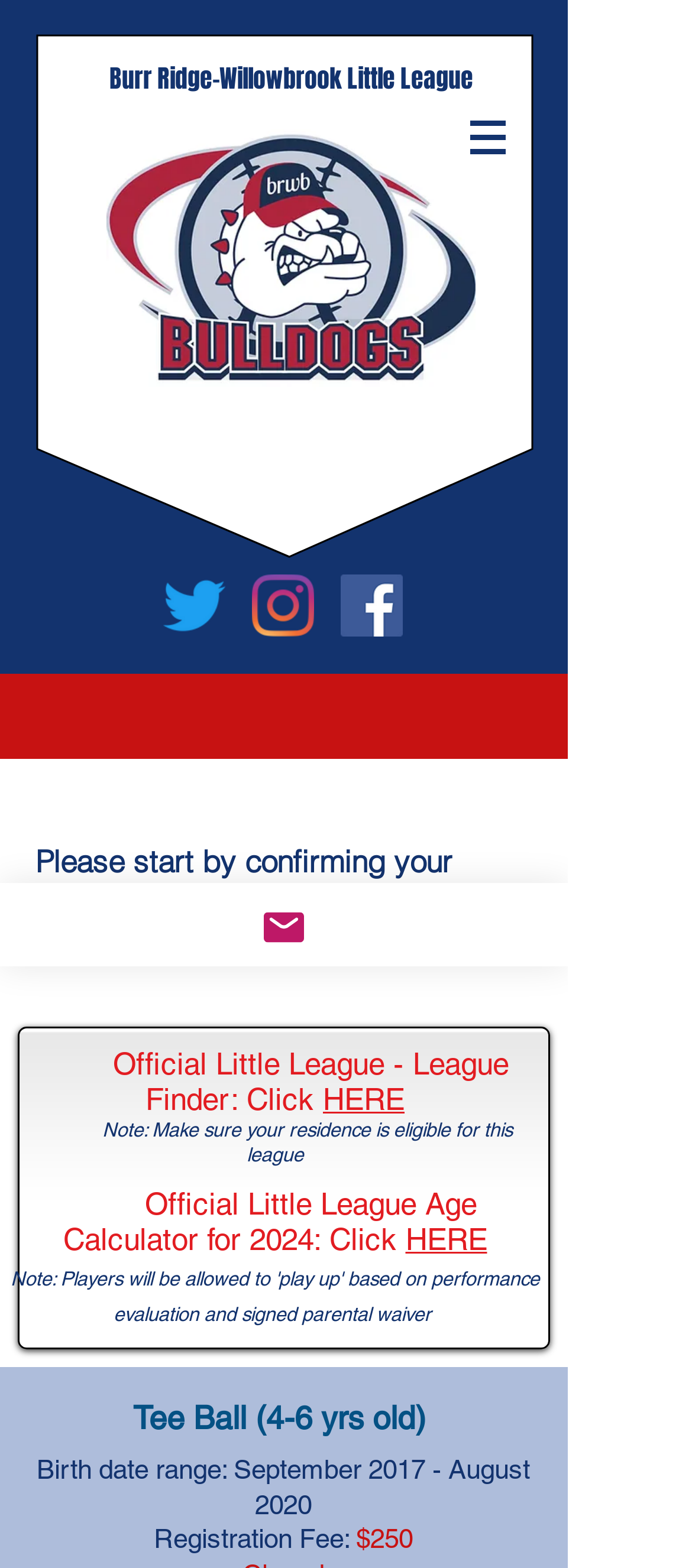What is the purpose of the 'League Finder'? Examine the screenshot and reply using just one word or a brief phrase.

To confirm address eligibility